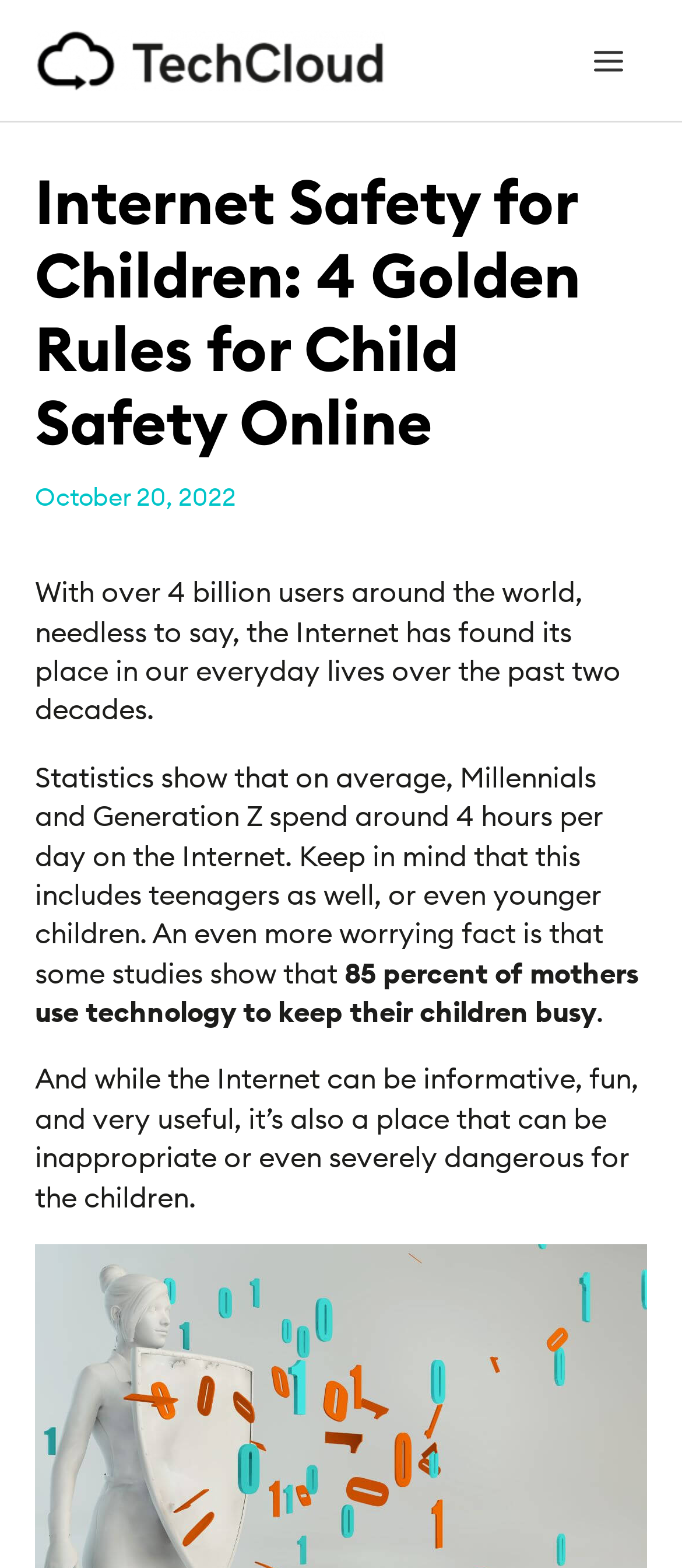Using the information from the screenshot, answer the following question thoroughly:
What is the name of the website?

The webpage has a link at the top left corner with the text 'TechCloud' which suggests that it is the name of the website.